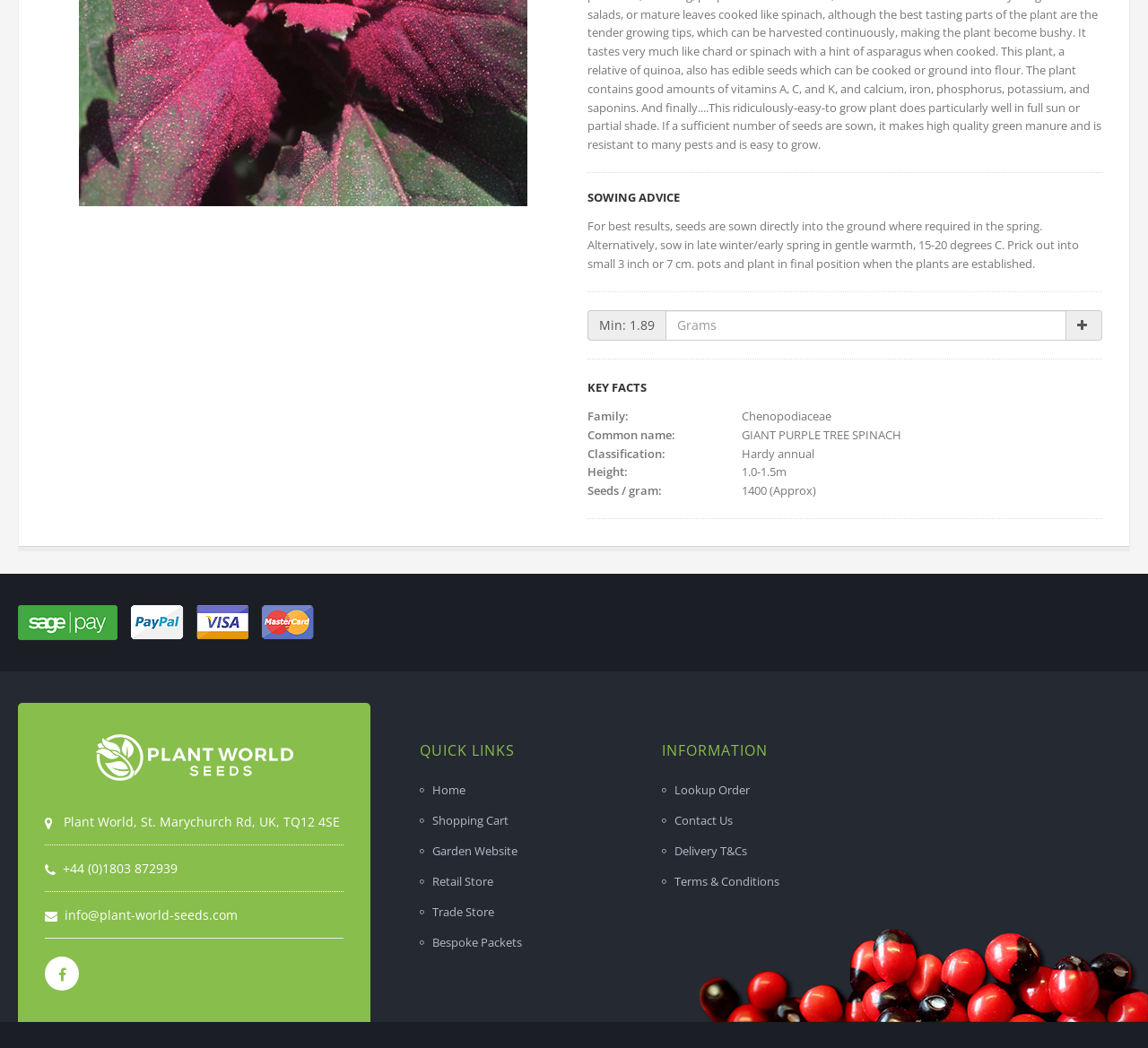Determine the bounding box coordinates of the UI element that matches the following description: "title="Facebook"". The coordinates should be four float numbers between 0 and 1 in the format [left, top, right, bottom].

[0.039, 0.913, 0.069, 0.945]